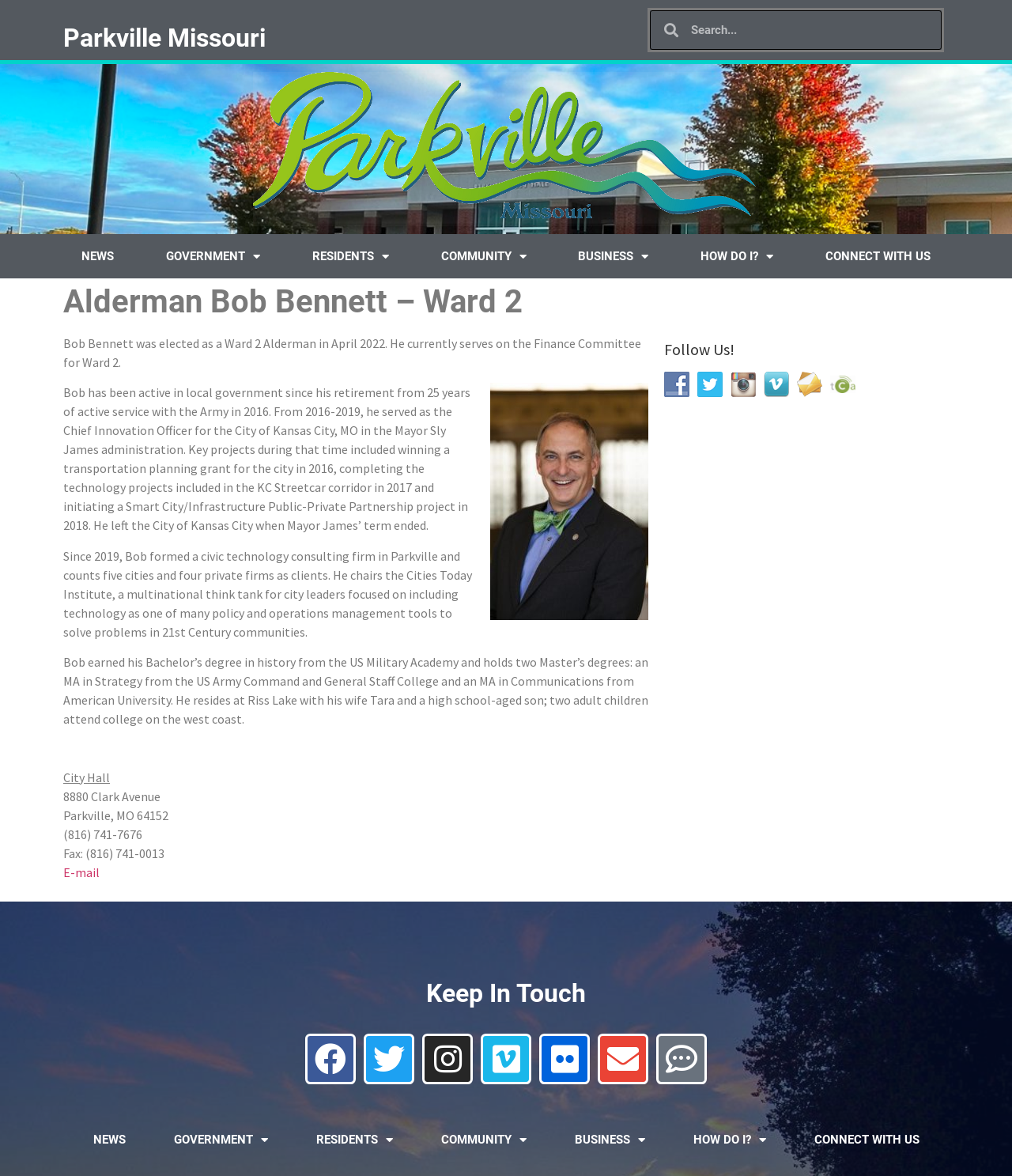Show the bounding box coordinates for the HTML element as described: "Business".

[0.546, 0.199, 0.667, 0.237]